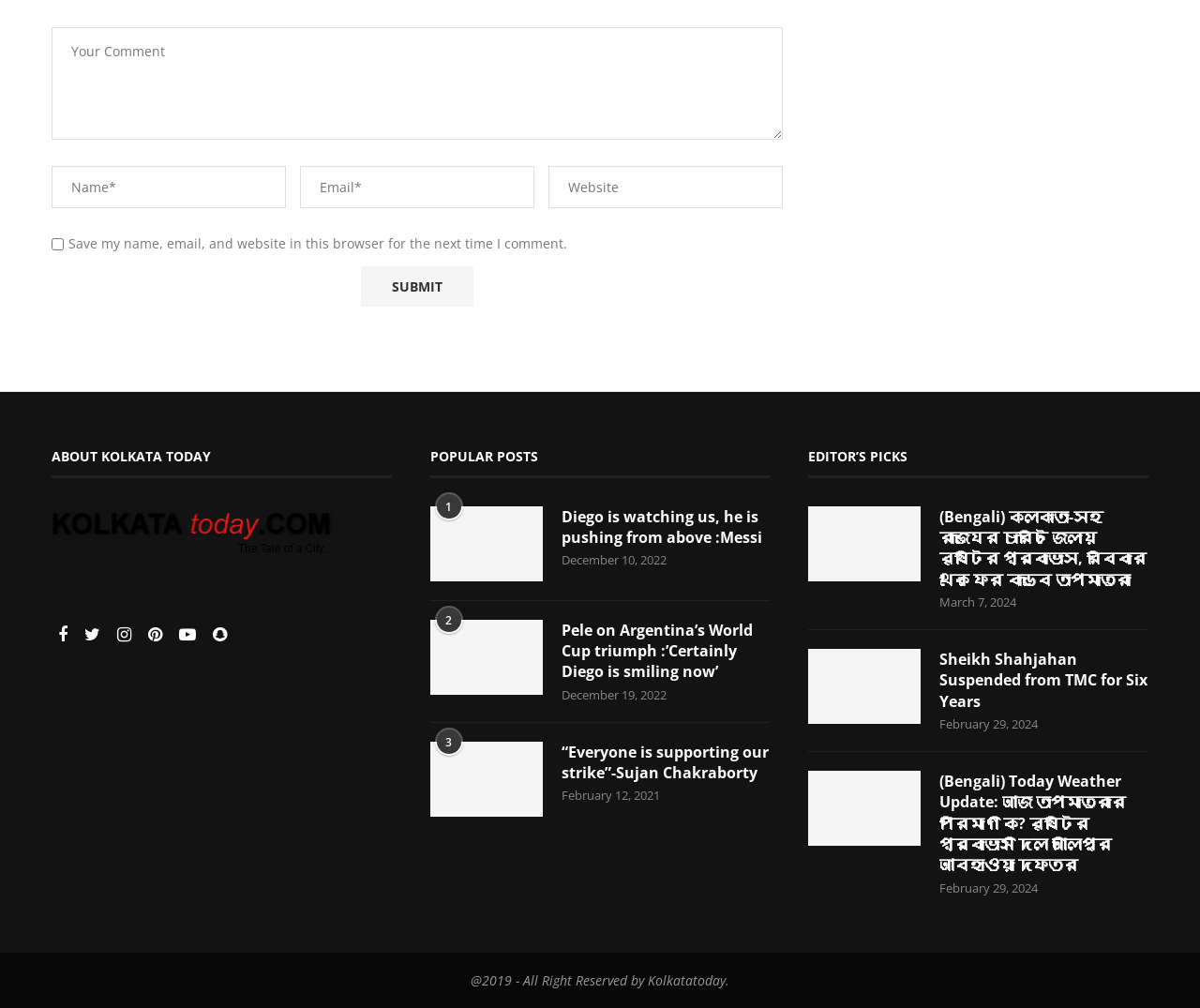Carefully observe the image and respond to the question with a detailed answer:
What is the title of the section that contains the links 'Diego is watching us, he is pushing from above :Messi' and 'Pele on Argentina’s World Cup triumph :’Certainly Diego is smiling now’'?

The section that contains the links 'Diego is watching us, he is pushing from above :Messi' and 'Pele on Argentina’s World Cup triumph :’Certainly Diego is smiling now’' is titled 'POPULAR POSTS', which suggests that it displays popular or trending articles or posts on the website.